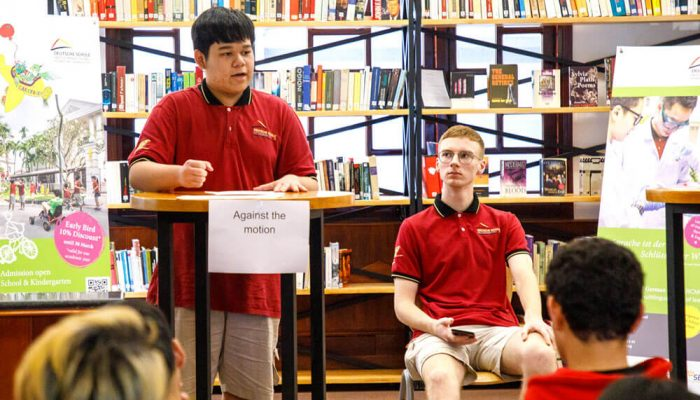Based on what you see in the screenshot, provide a thorough answer to this question: What is the topic of discussion in the debate?

The caption does not explicitly mention the topic of discussion, only that one student is presenting arguments against the motion.